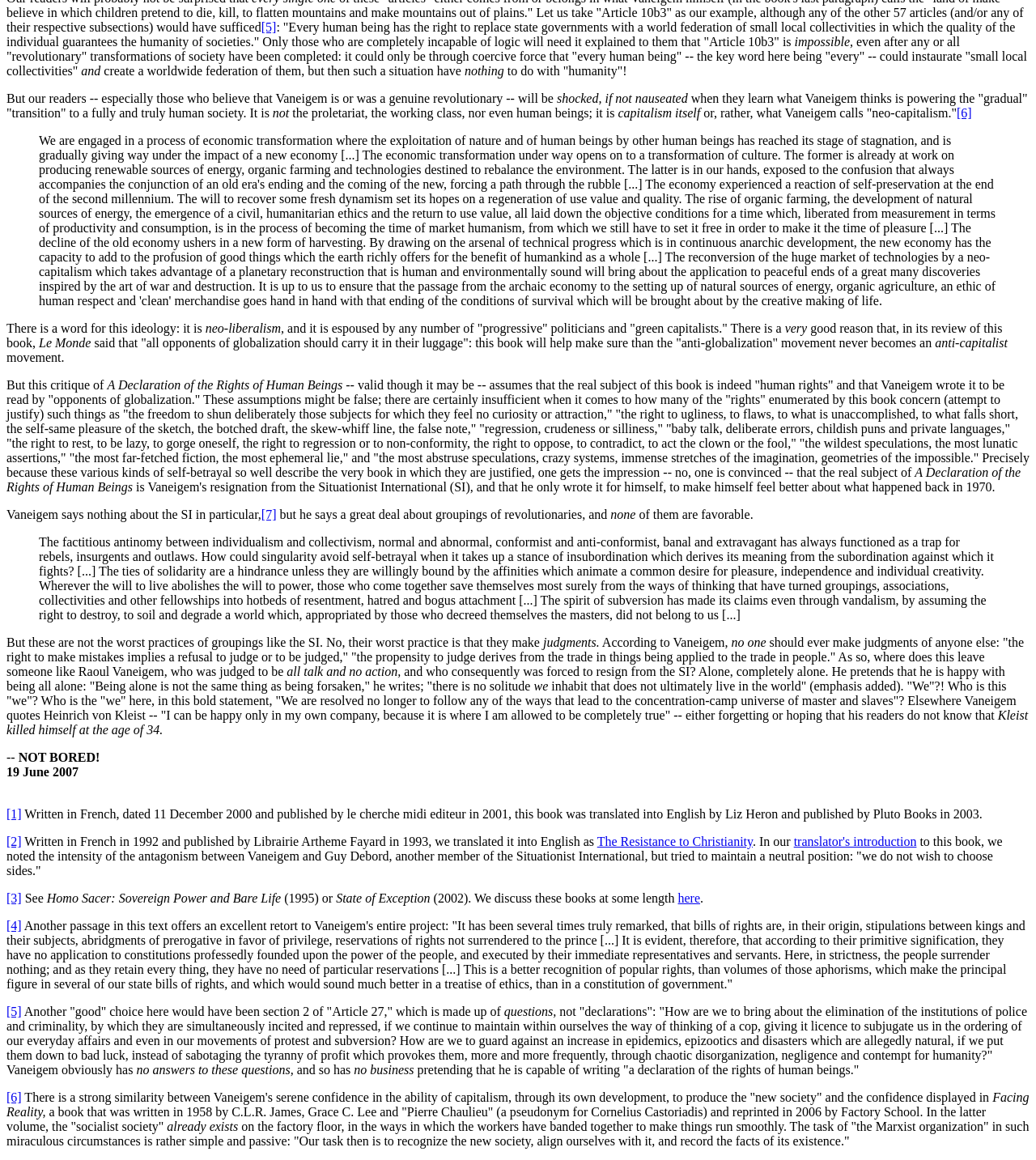Provide a one-word or short-phrase answer to the question:
What is the title of the book being discussed?

A Declaration of the Rights of Human Beings